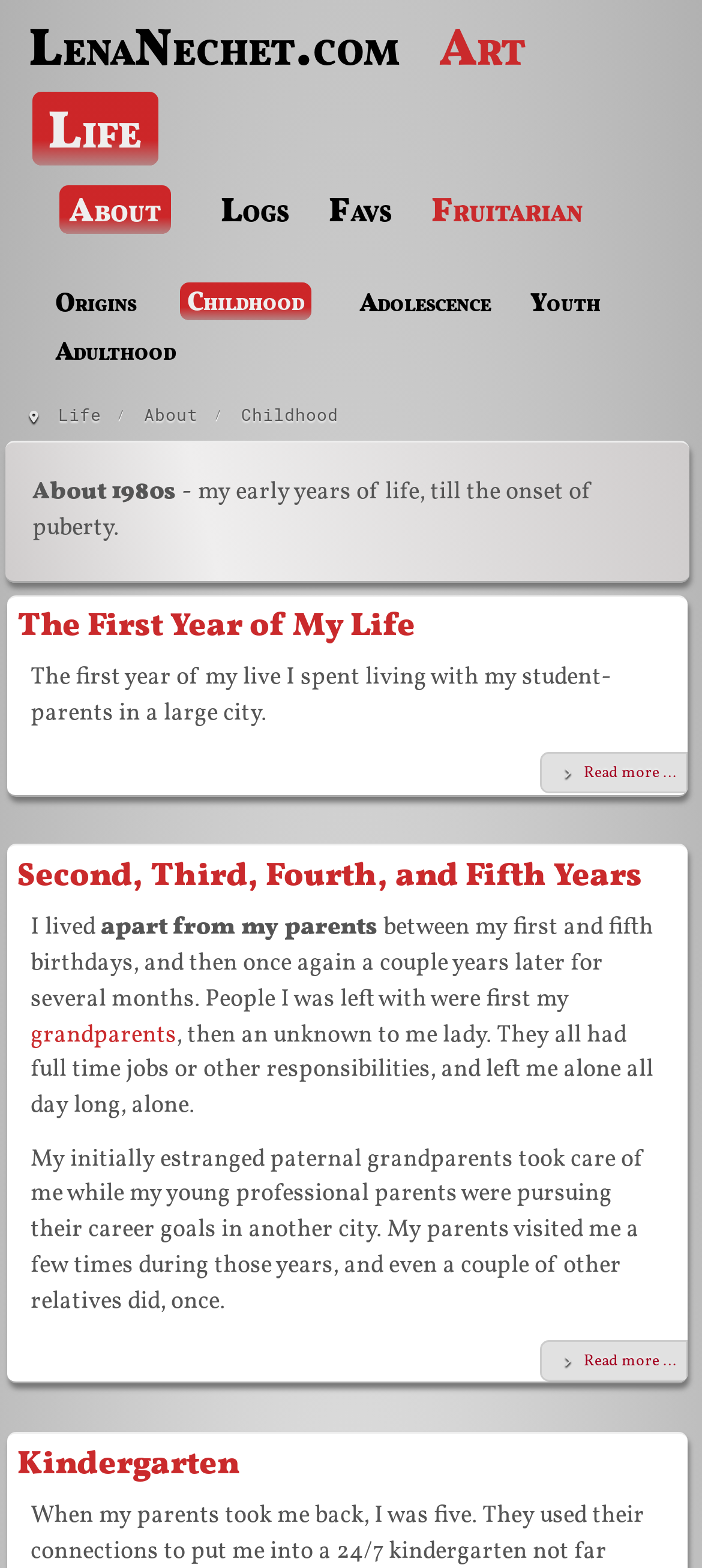Give a one-word or phrase response to the following question: How many links are there in the 'Childhood' section?

3